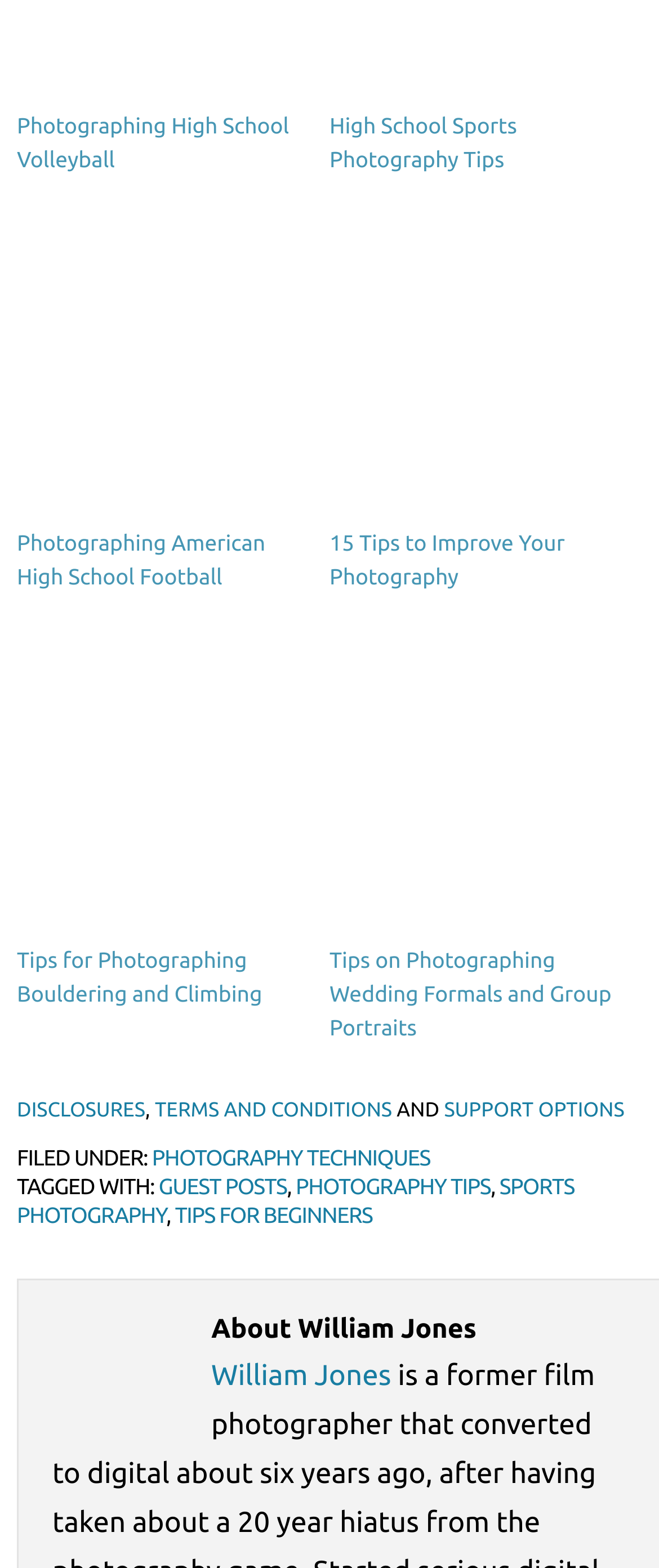Determine the bounding box coordinates of the clickable element to complete this instruction: "Explore American High School Football". Provide the coordinates in the format of four float numbers between 0 and 1, [left, top, right, bottom].

[0.026, 0.339, 0.403, 0.376]